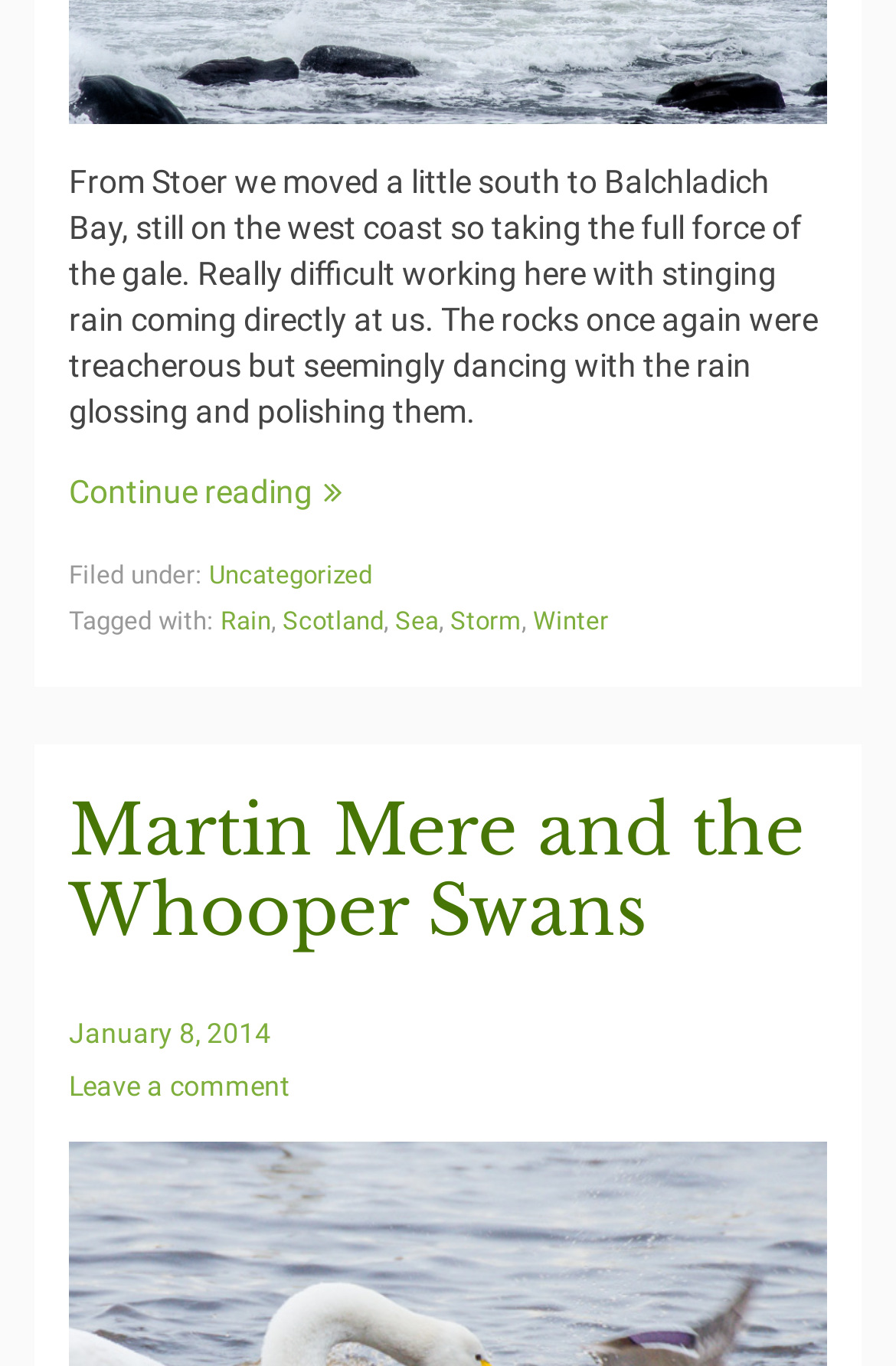Could you determine the bounding box coordinates of the clickable element to complete the instruction: "View posts under the Uncategorized category"? Provide the coordinates as four float numbers between 0 and 1, i.e., [left, top, right, bottom].

[0.233, 0.411, 0.415, 0.433]